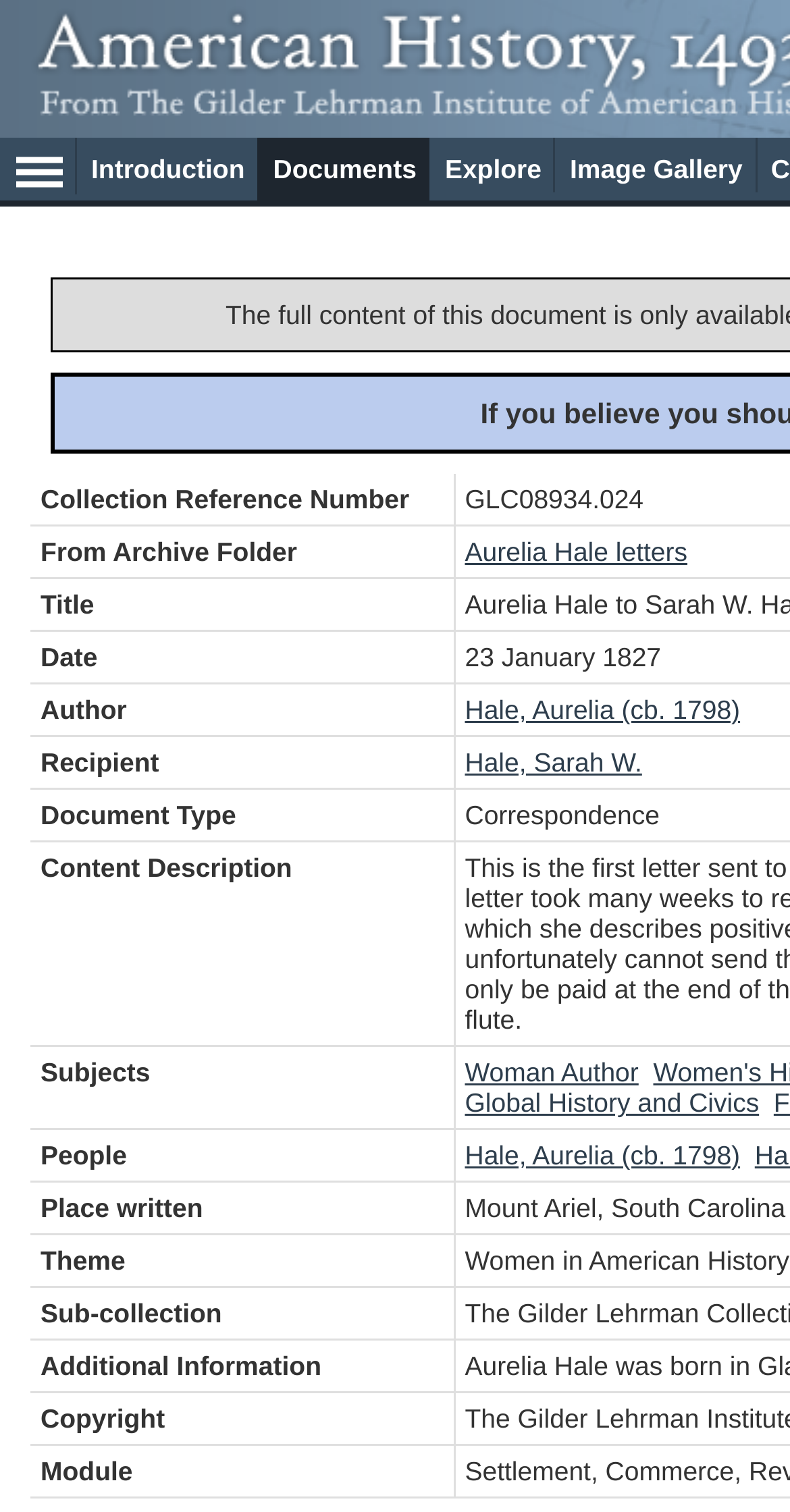Find the bounding box coordinates for the area you need to click to carry out the instruction: "View the introduction". The coordinates should be four float numbers between 0 and 1, indicated as [left, top, right, bottom].

[0.097, 0.091, 0.328, 0.127]